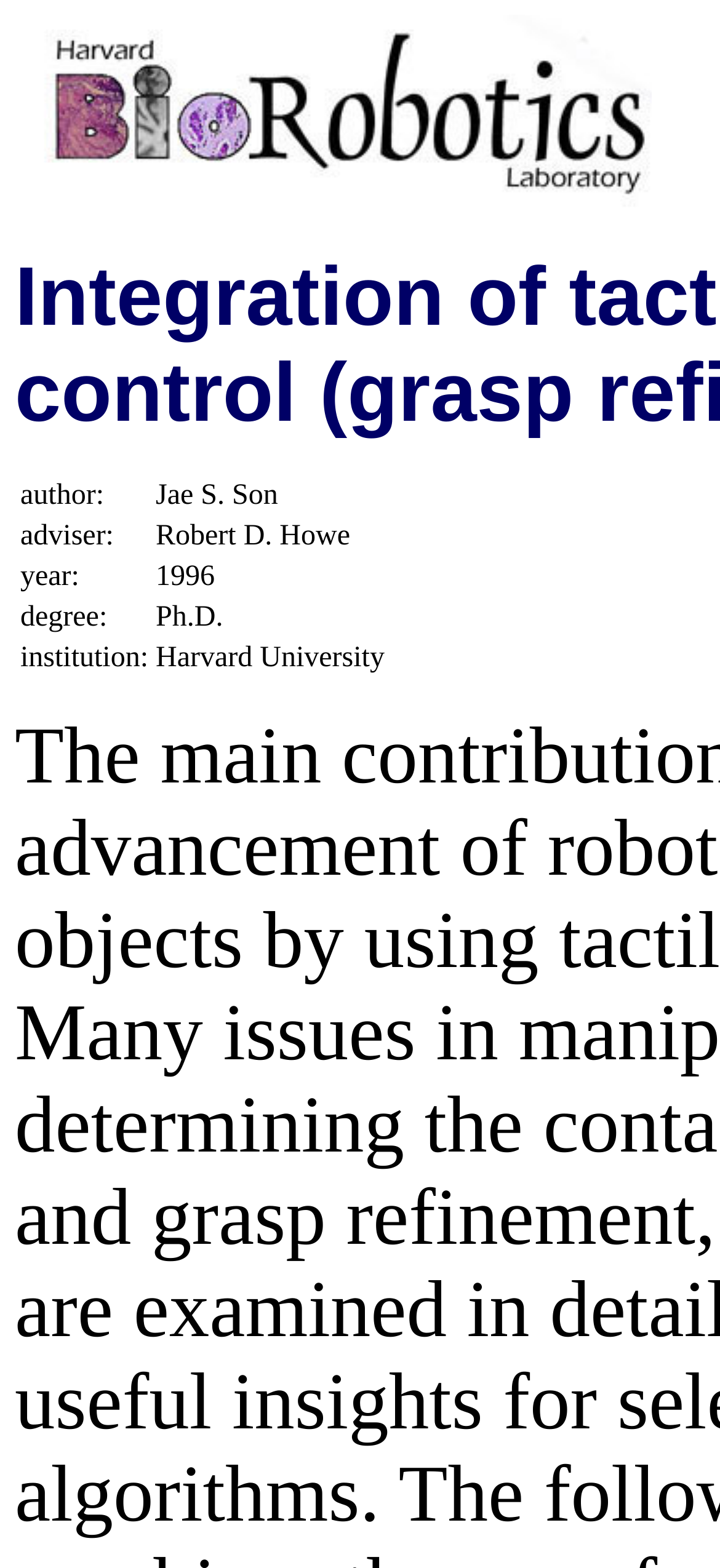Explain in detail what you observe on this webpage.

The webpage appears to be a thesis description page from the Harvard BioRobotics Laboratory. At the top, there is a large image that spans most of the width of the page, taking up about 90% of the horizontal space and 13% of the vertical space.

Below the image, there is a table with five rows, each containing two columns. The table takes up about 52% of the horizontal space and 13% of the vertical space. The left column contains labels such as "author:", "adviser:", "year:", "degree:", and "institution:", while the right column contains the corresponding information, including the author's name "Jae S. Son", the adviser's name "Robert D. Howe", the year "1996", the degree "Ph.D.", and the institution "Harvard University". The text in the table is organized in a clear and structured manner, making it easy to read and understand.

The overall content of the page suggests that it is a description of a research thesis, likely in the field of robotics, biomechanics, or biorobotics, given the mention of these topics in the meta description.